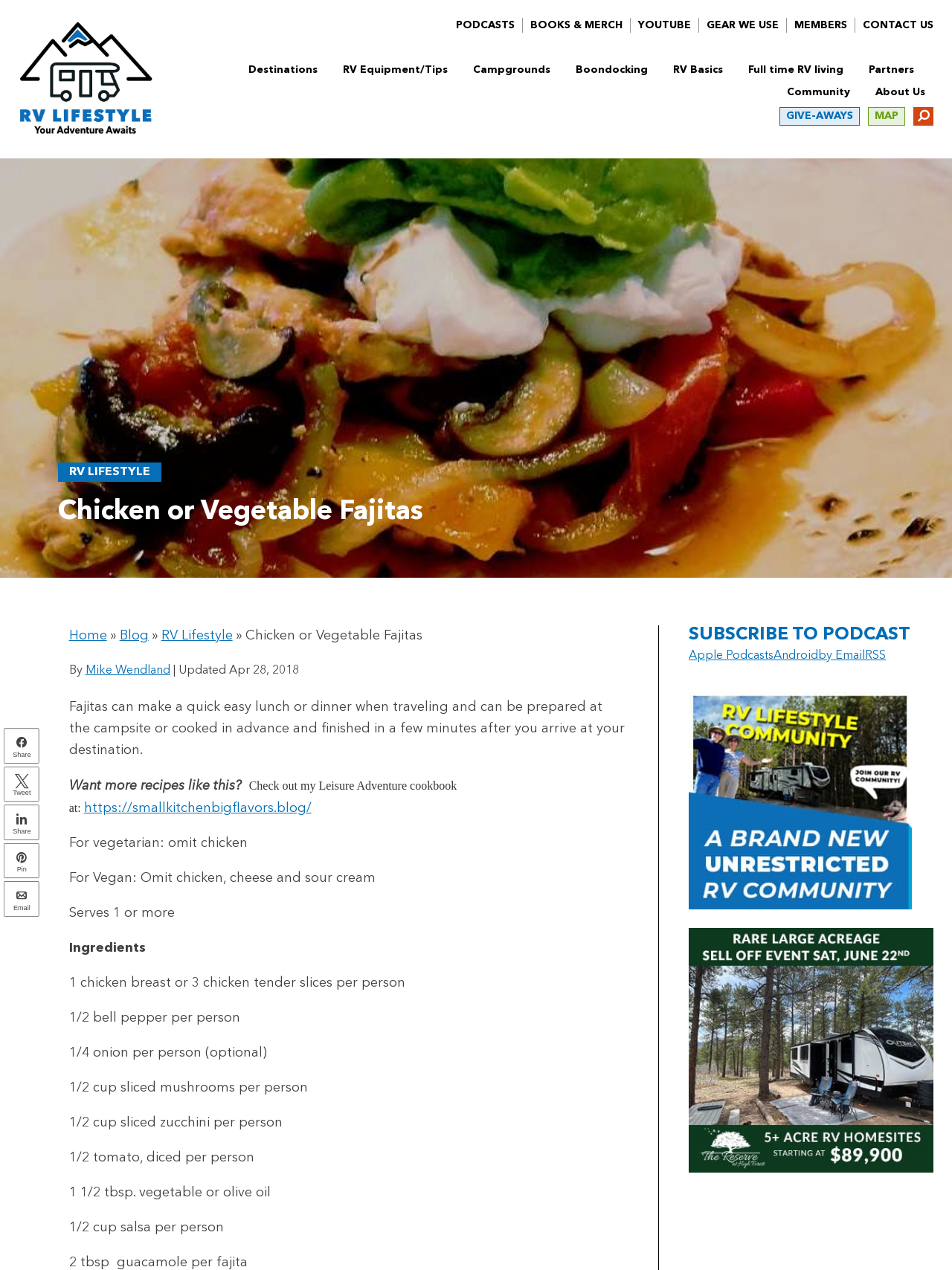Please determine the bounding box coordinates of the element to click on in order to accomplish the following task: "Check out the 'Leisure Adventure cookbook'". Ensure the coordinates are four float numbers ranging from 0 to 1, i.e., [left, top, right, bottom].

[0.088, 0.631, 0.327, 0.642]